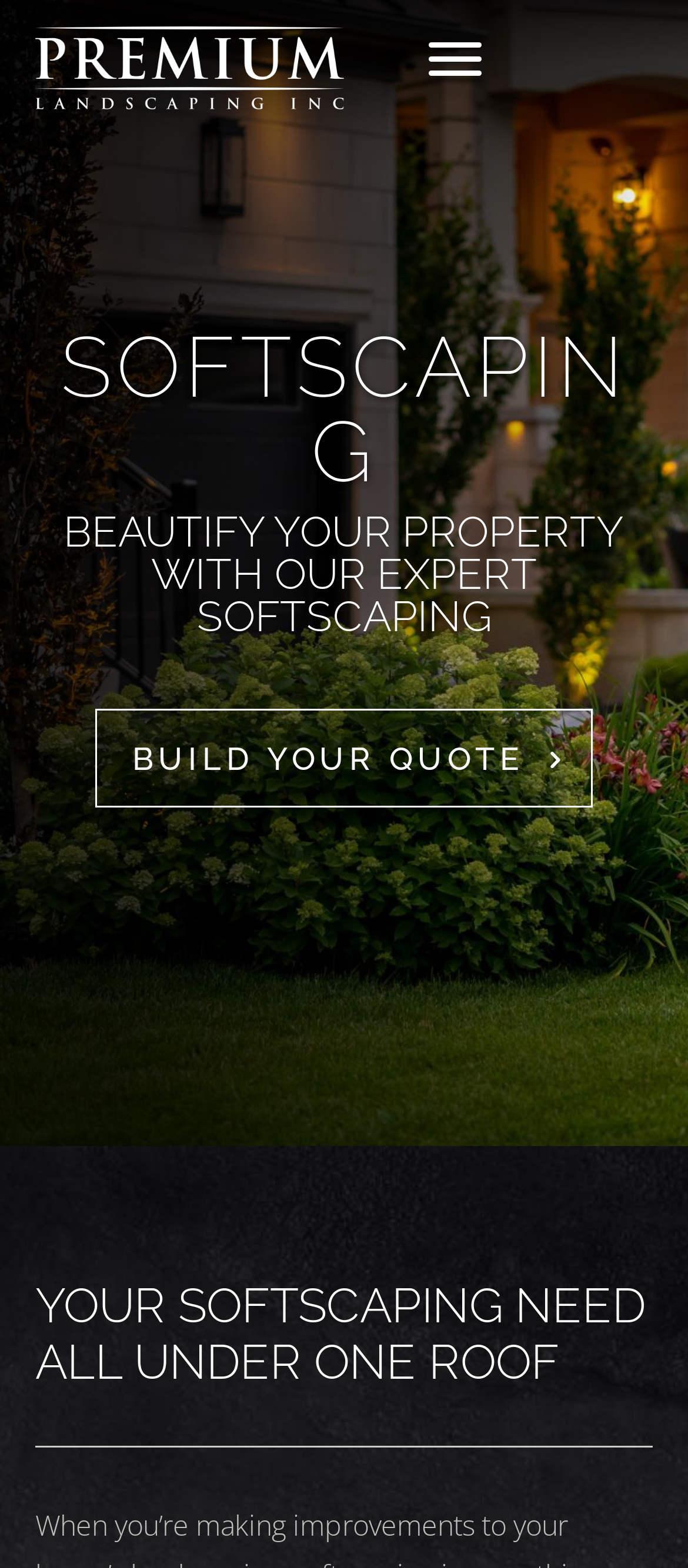What is the purpose of the 'Menu' button?
Answer the question in a detailed and comprehensive manner.

The 'Menu' button is likely used to show the navigation menu of the website, allowing users to access different sections of the website.